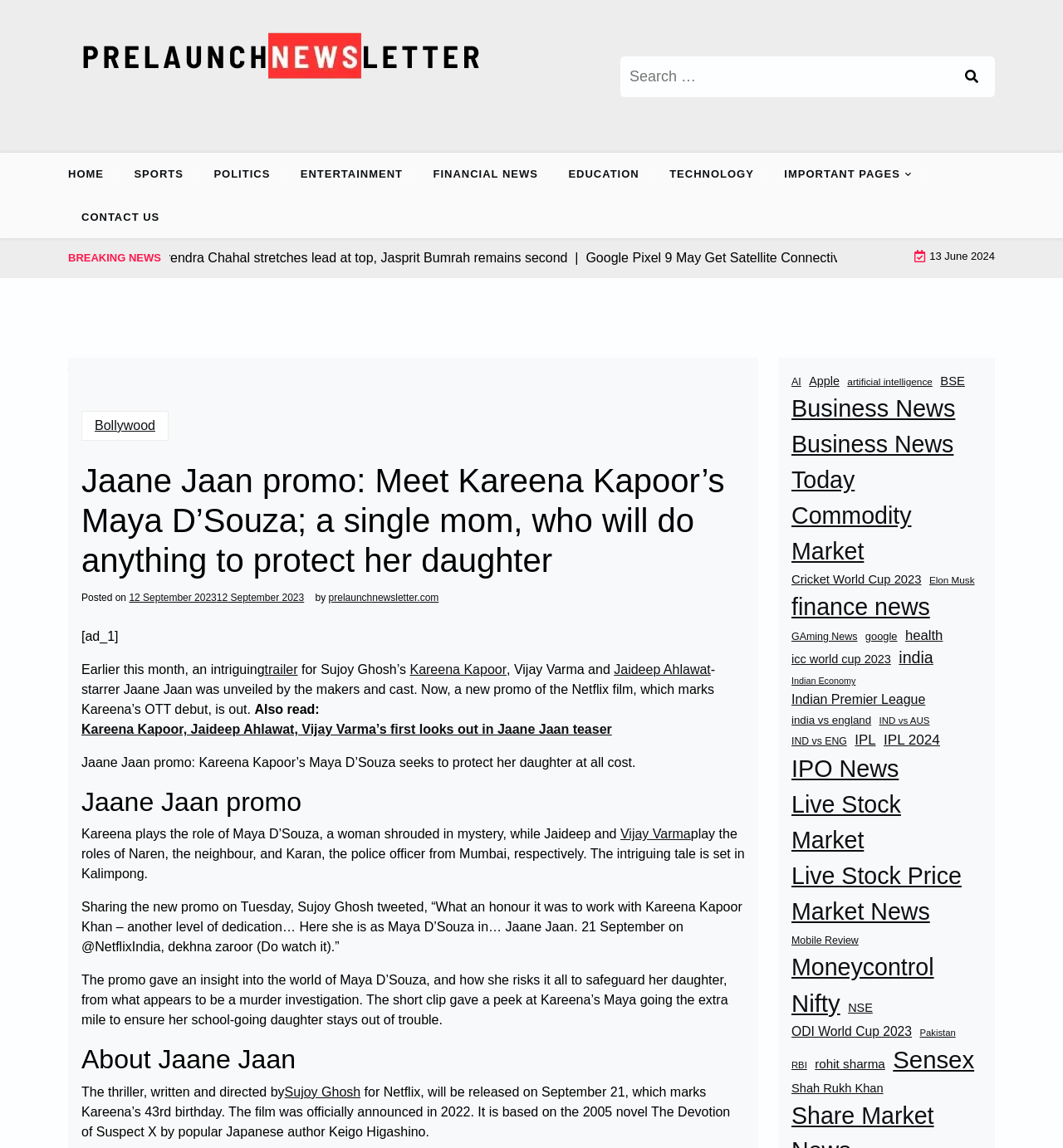Determine the bounding box coordinates for the area that needs to be clicked to fulfill this task: "Go to HOME page". The coordinates must be given as four float numbers between 0 and 1, i.e., [left, top, right, bottom].

[0.064, 0.133, 0.11, 0.17]